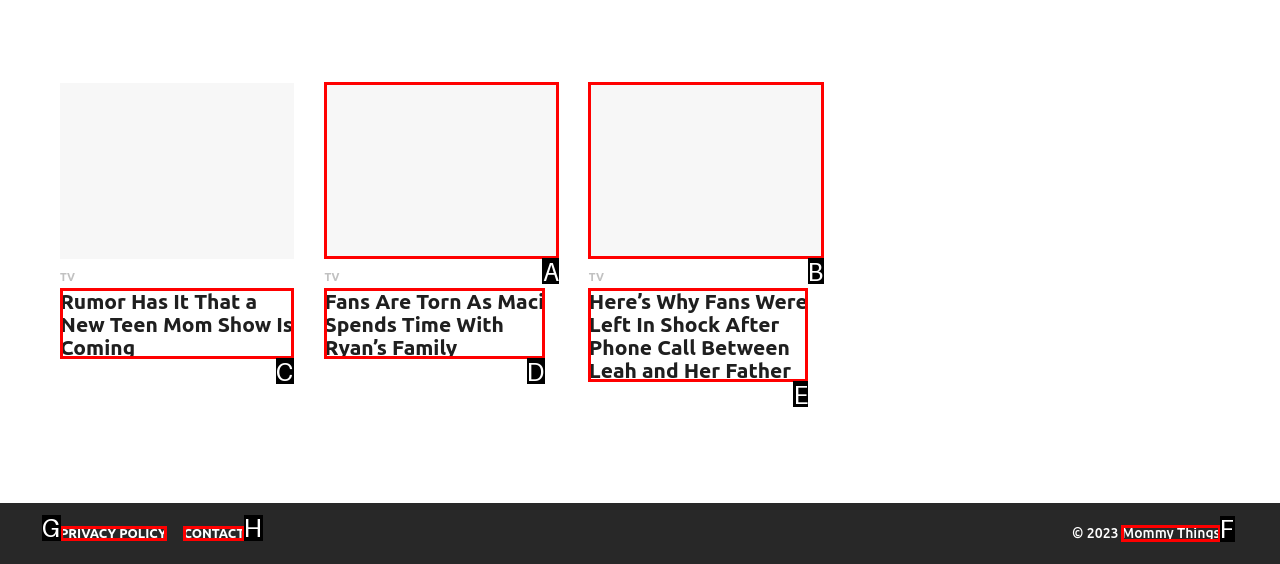Identify the HTML element that best fits the description: Contact. Respond with the letter of the corresponding element.

H